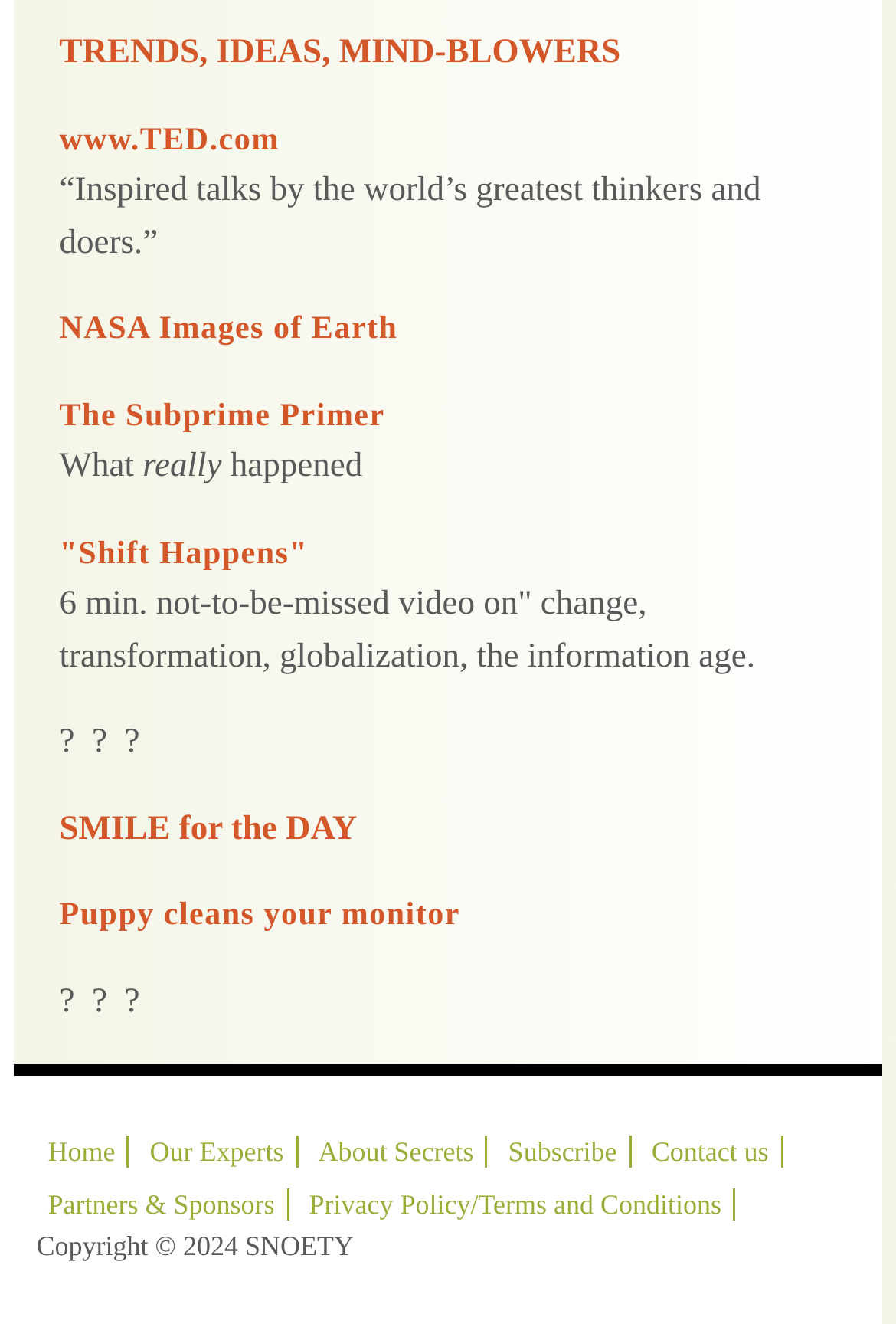Look at the image and give a detailed response to the following question: What is the copyright year of the webpage?

The copyright year of the webpage can be found in the static text 'Copyright © 2024' at the bottom of the webpage.